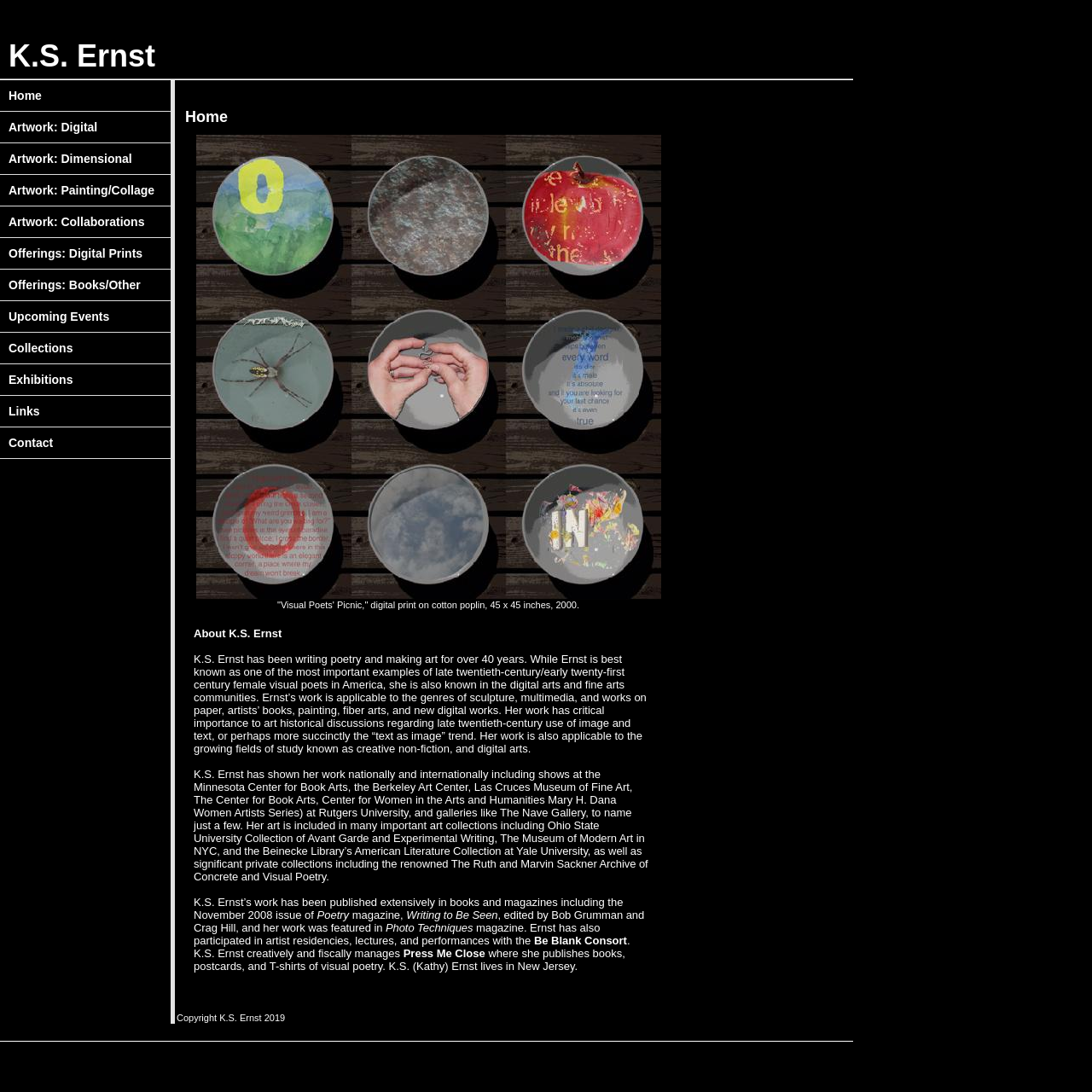Can you provide the bounding box coordinates for the element that should be clicked to implement the instruction: "View Artwork: Digital"?

[0.0, 0.102, 0.156, 0.131]